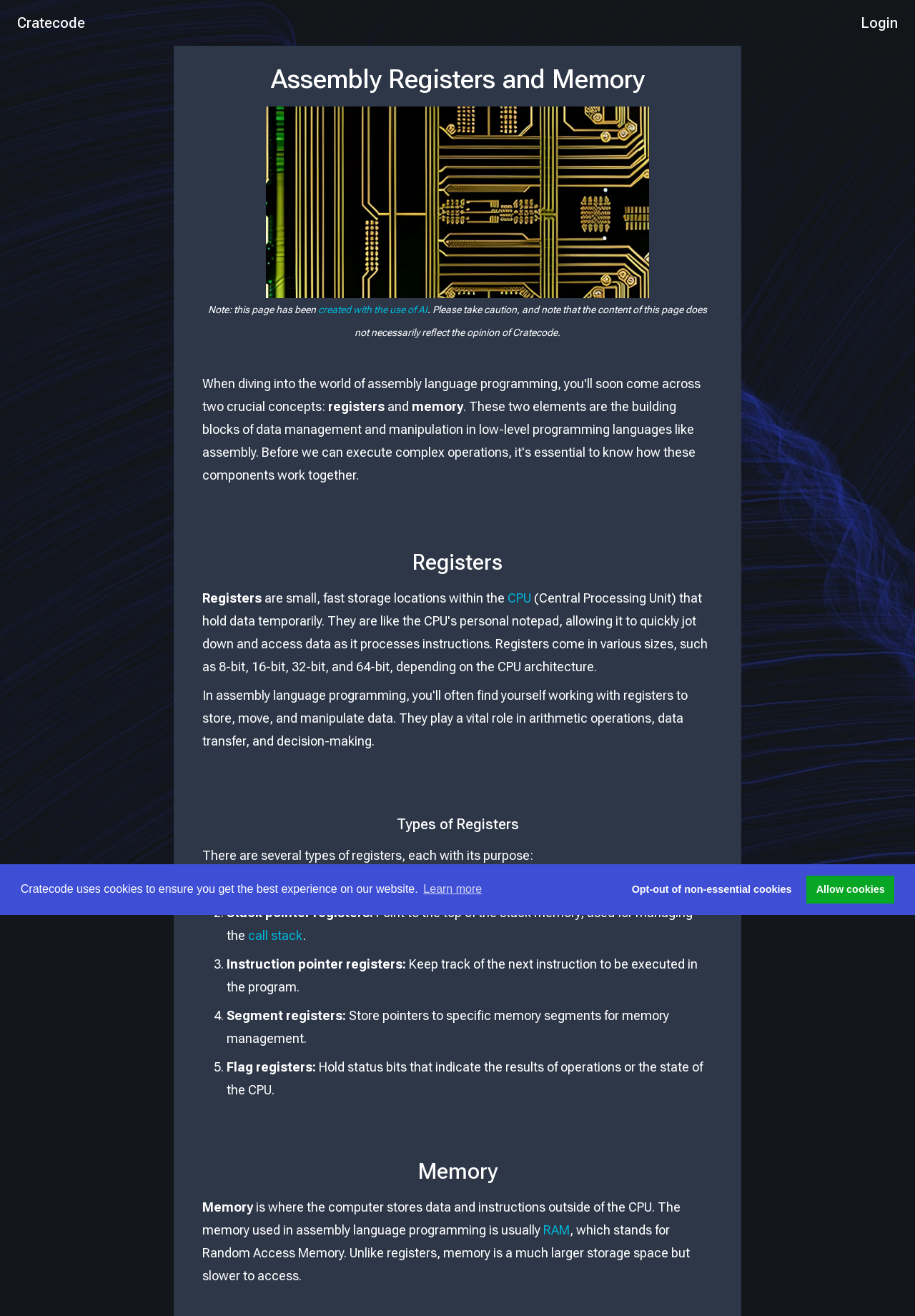Please identify the bounding box coordinates of the region to click in order to complete the given instruction: "Click the Cratecode link". The coordinates should be four float numbers between 0 and 1, i.e., [left, top, right, bottom].

[0.019, 0.009, 0.093, 0.026]